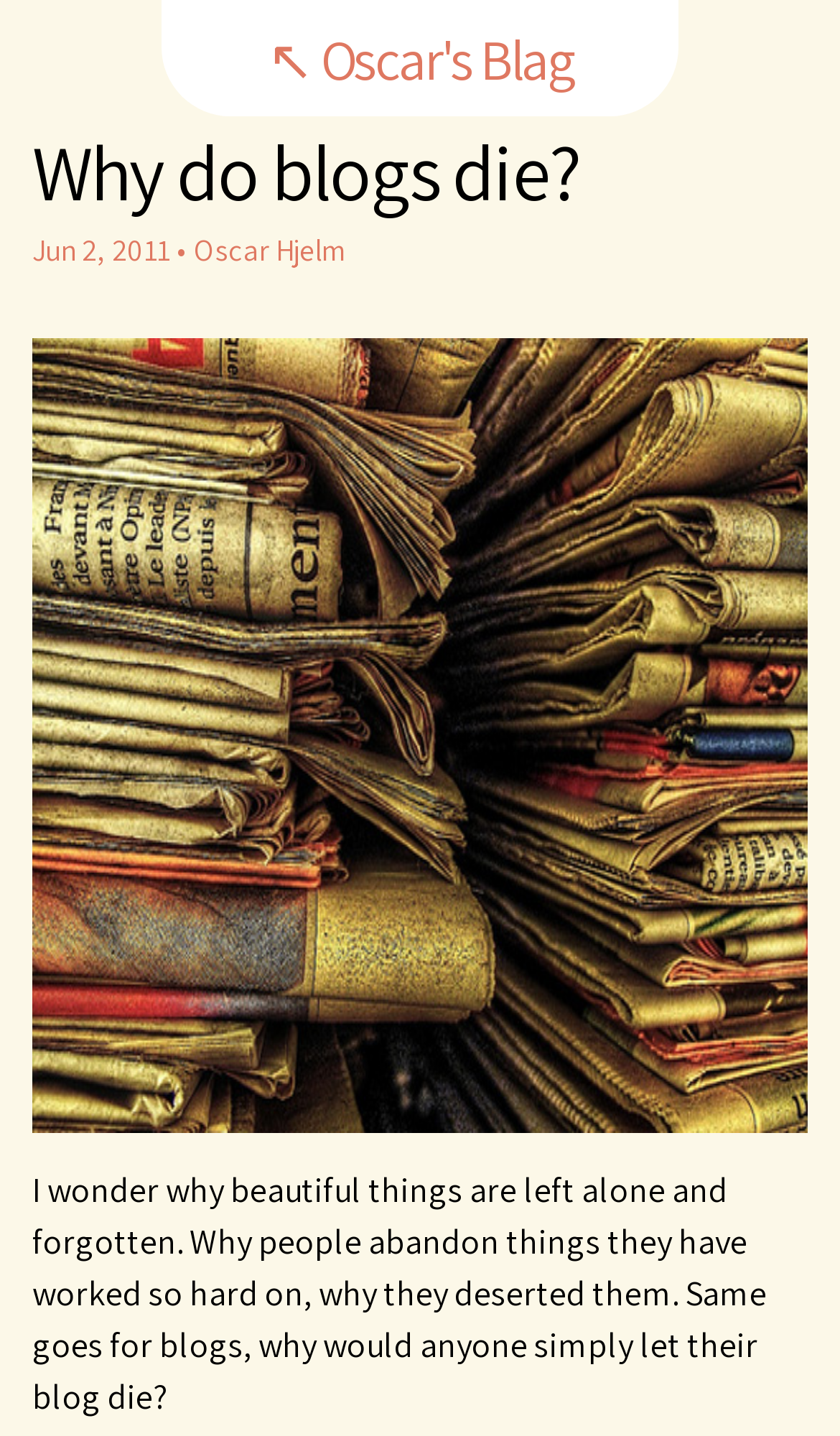Extract the main heading text from the webpage.

Why do blogs die?